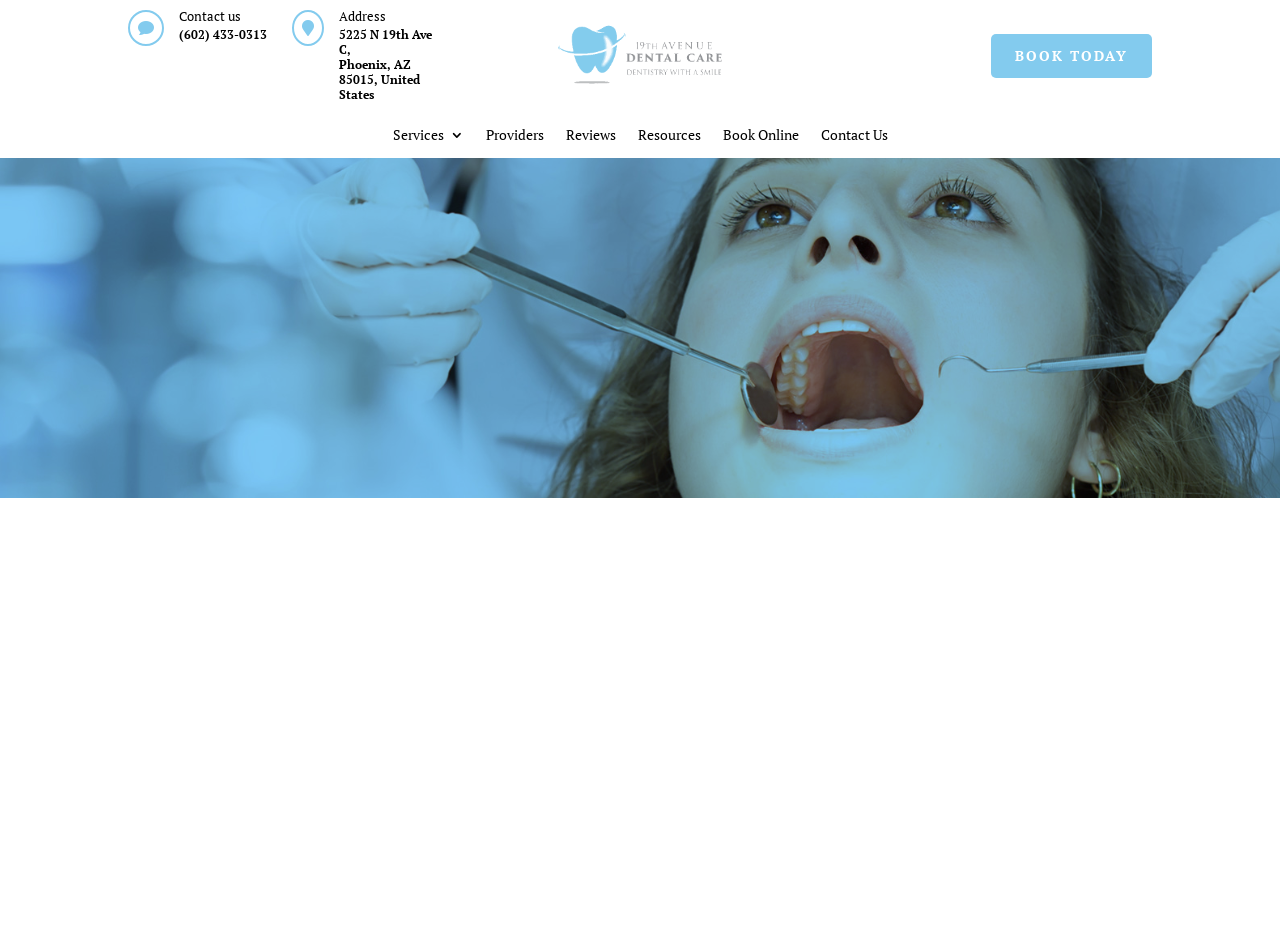Determine the bounding box coordinates for the clickable element to execute this instruction: "Click Contact us". Provide the coordinates as four float numbers between 0 and 1, i.e., [left, top, right, bottom].

[0.14, 0.008, 0.188, 0.027]